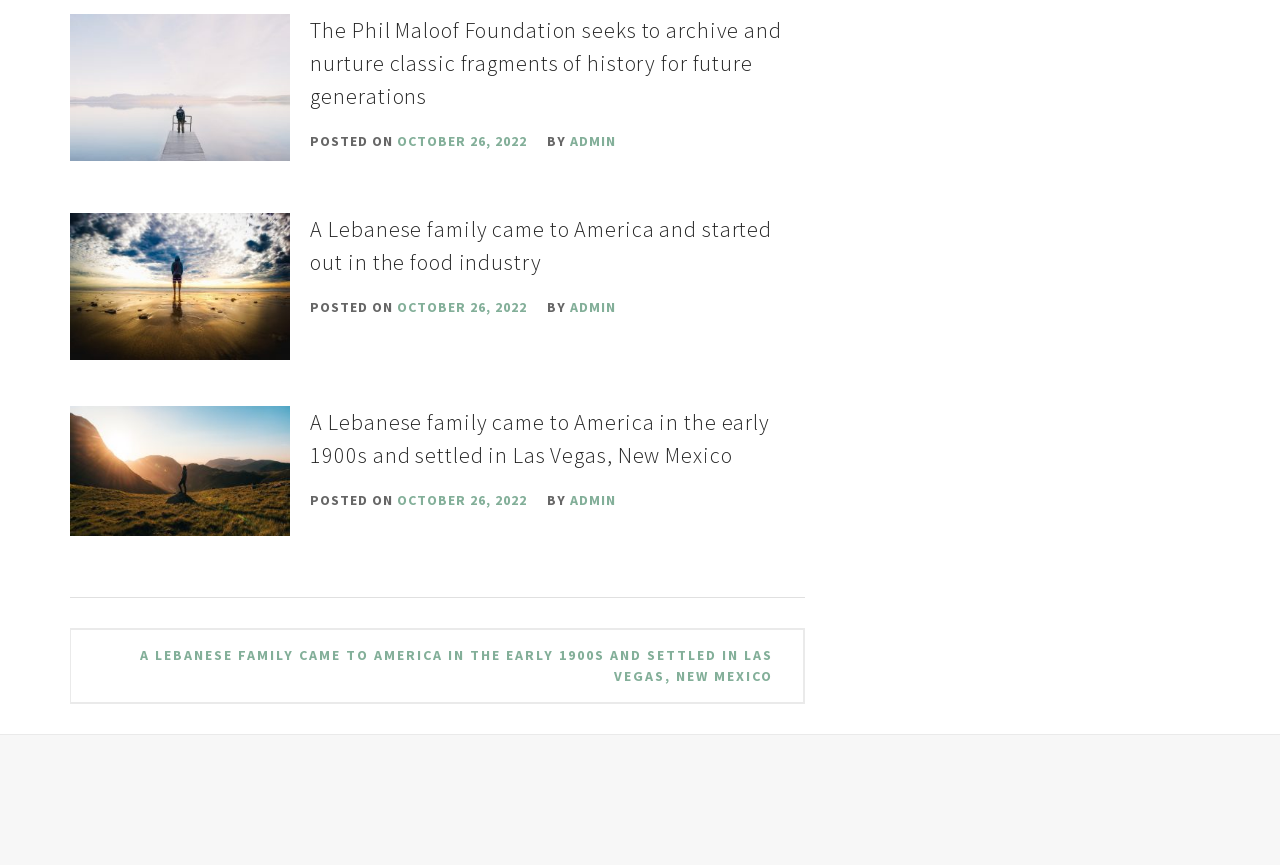Bounding box coordinates are given in the format (top-left x, top-left y, bottom-right x, bottom-right y). All values should be floating point numbers between 0 and 1. Provide the bounding box coordinate for the UI element described as: October 26, 2022March 17, 2023

[0.311, 0.345, 0.412, 0.366]